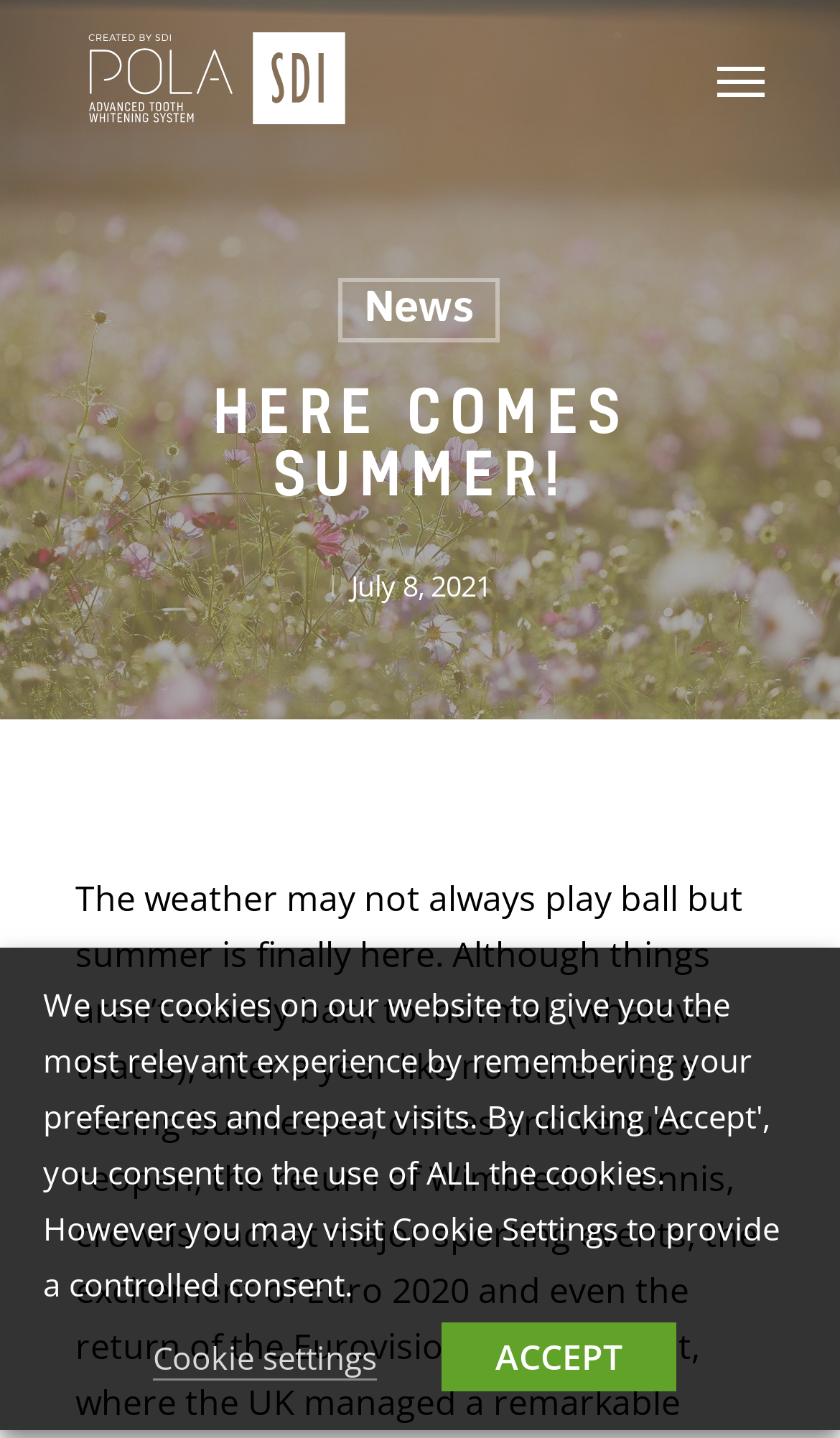Locate the bounding box of the UI element defined by this description: "ACCEPT". The coordinates should be given as four float numbers between 0 and 1, formatted as [left, top, right, bottom].

[0.526, 0.92, 0.805, 0.968]